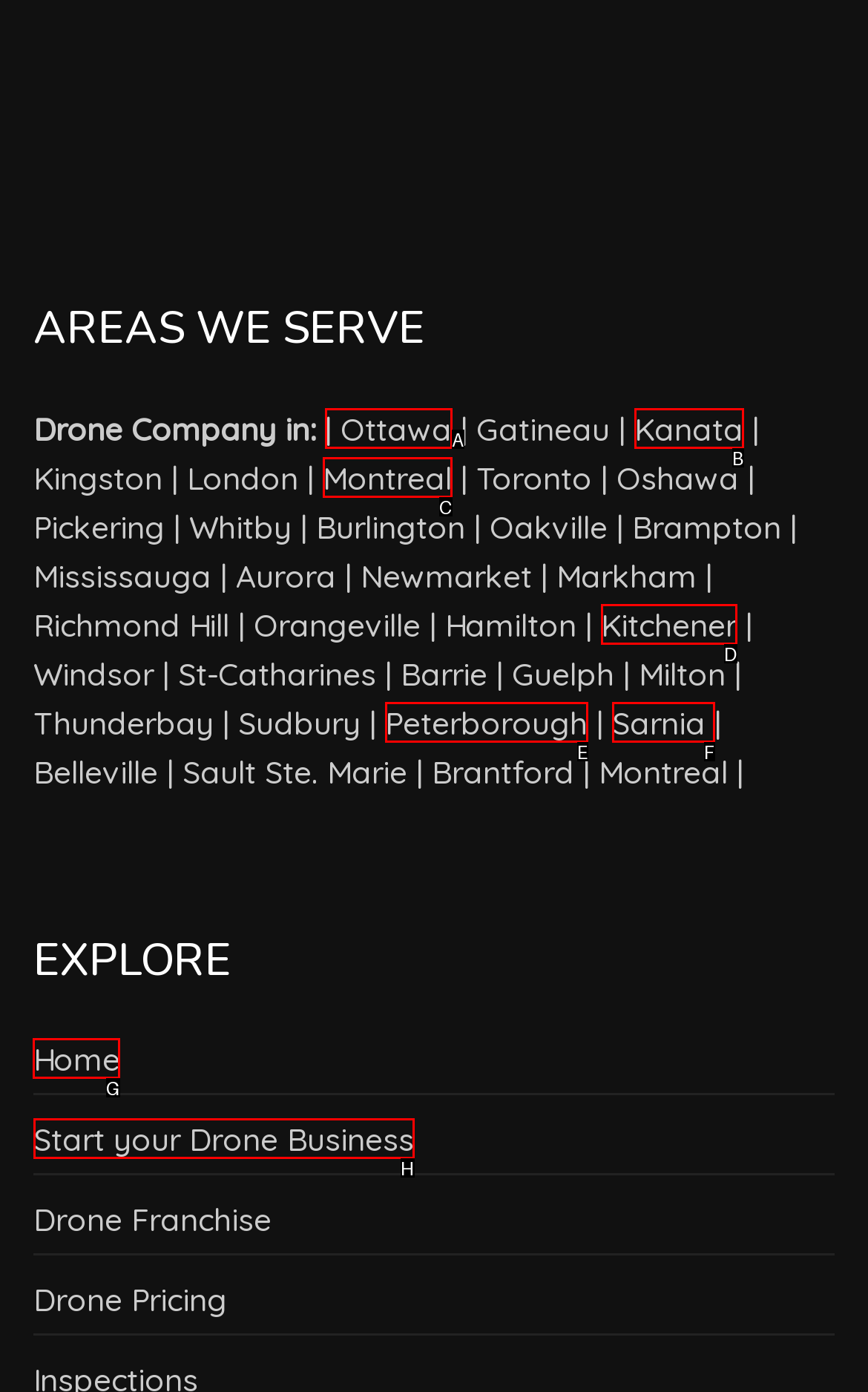Select the proper HTML element to perform the given task: Read 'How to Collect Debts Calmly and Effectively' Answer with the corresponding letter from the provided choices.

None